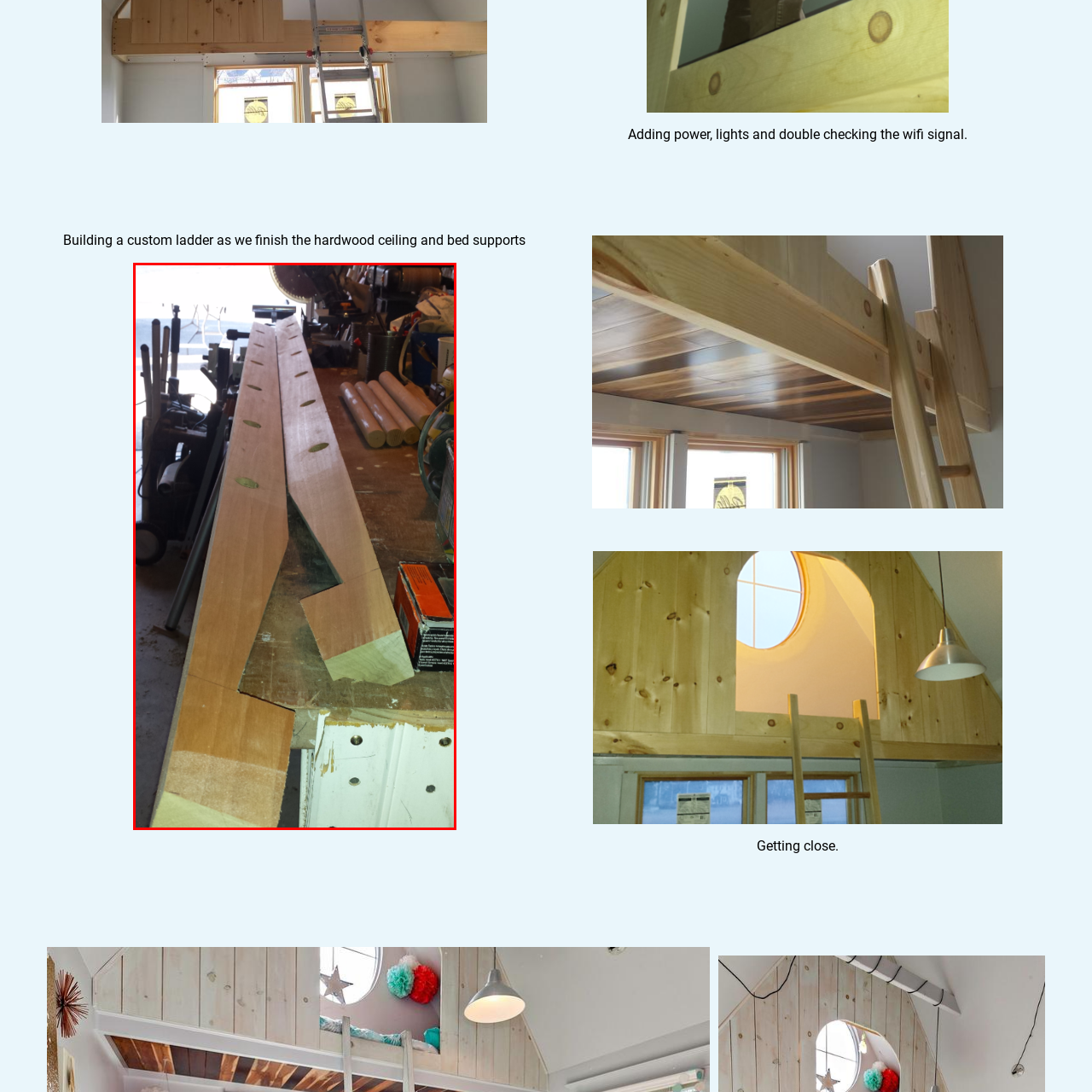What type of environment is the workspace?
Inspect the image within the red bounding box and answer the question in detail.

The caption describes the workspace as organized yet cluttered, which is typical of a creative environment where crafting and building take place, indicating that the workspace is designed for DIY projects and woodworking activities.